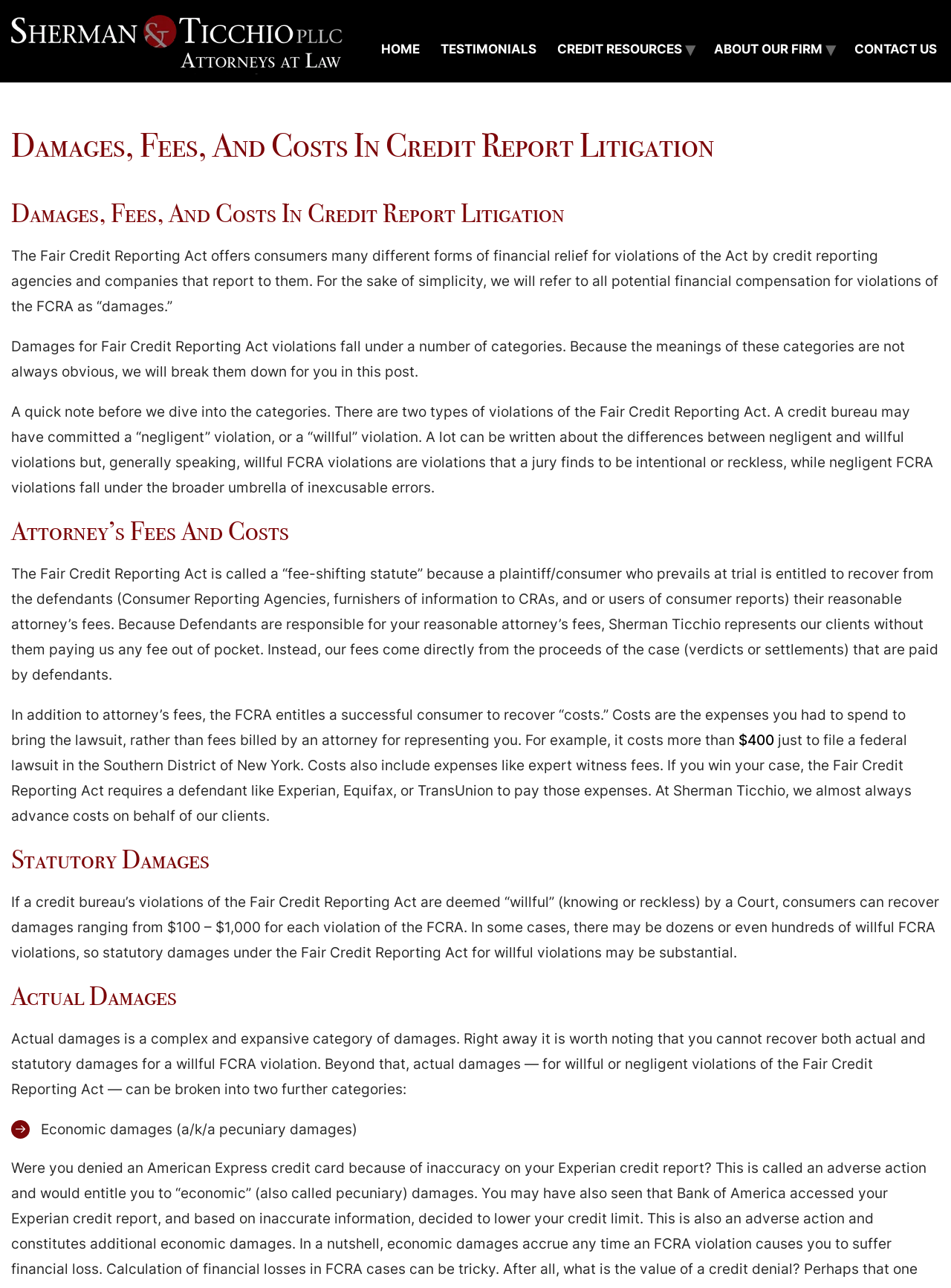Respond to the question with just a single word or phrase: 
Who is responsible for paying the plaintiff's attorney's fees?

Defendants